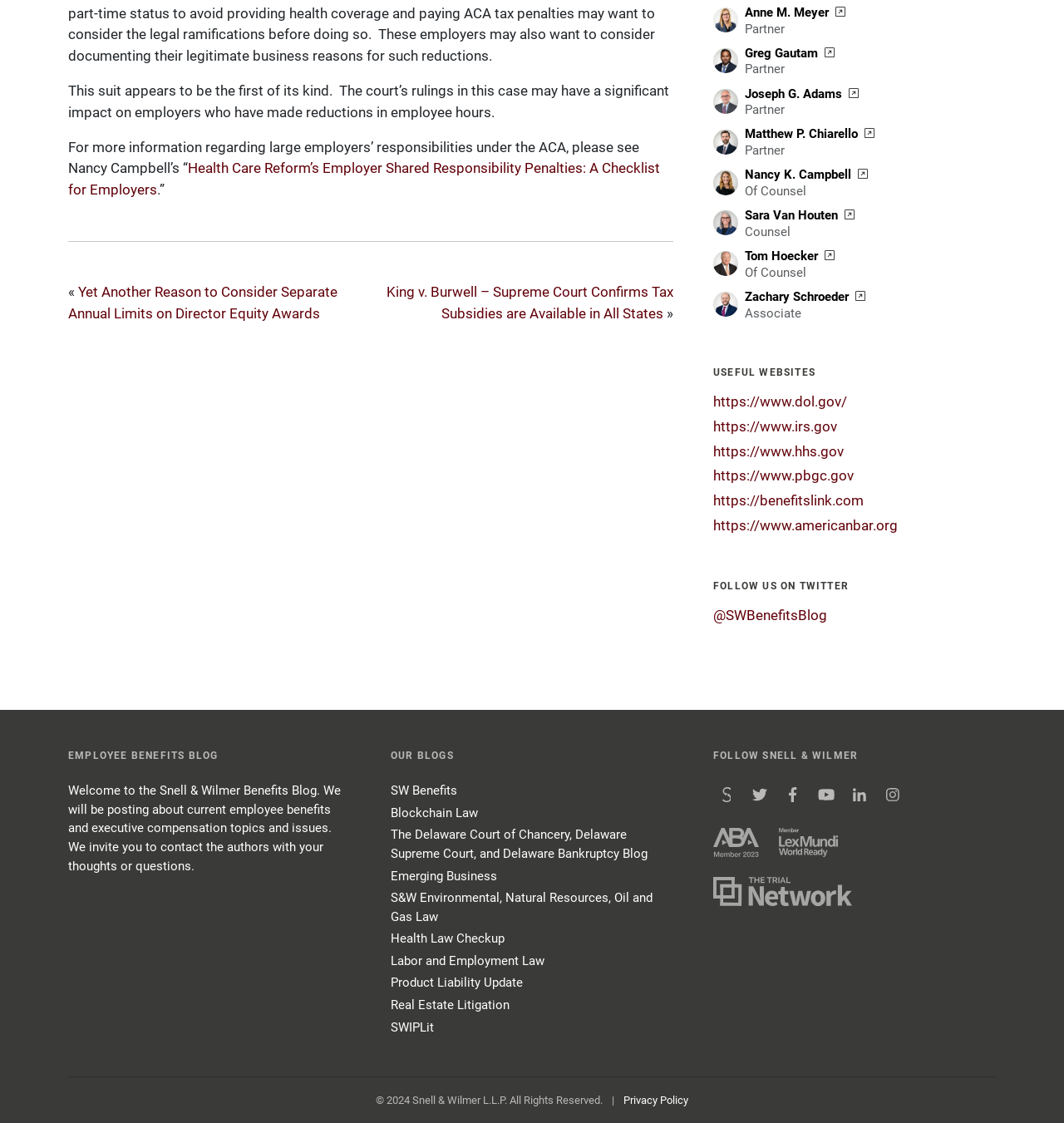Pinpoint the bounding box coordinates of the element that must be clicked to accomplish the following instruction: "Learn more about the author Anne M. Meyer". The coordinates should be in the format of four float numbers between 0 and 1, i.e., [left, top, right, bottom].

[0.7, 0.004, 0.795, 0.018]